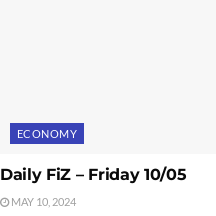Is the post part of a series?
Relying on the image, give a concise answer in one word or a brief phrase.

Yes